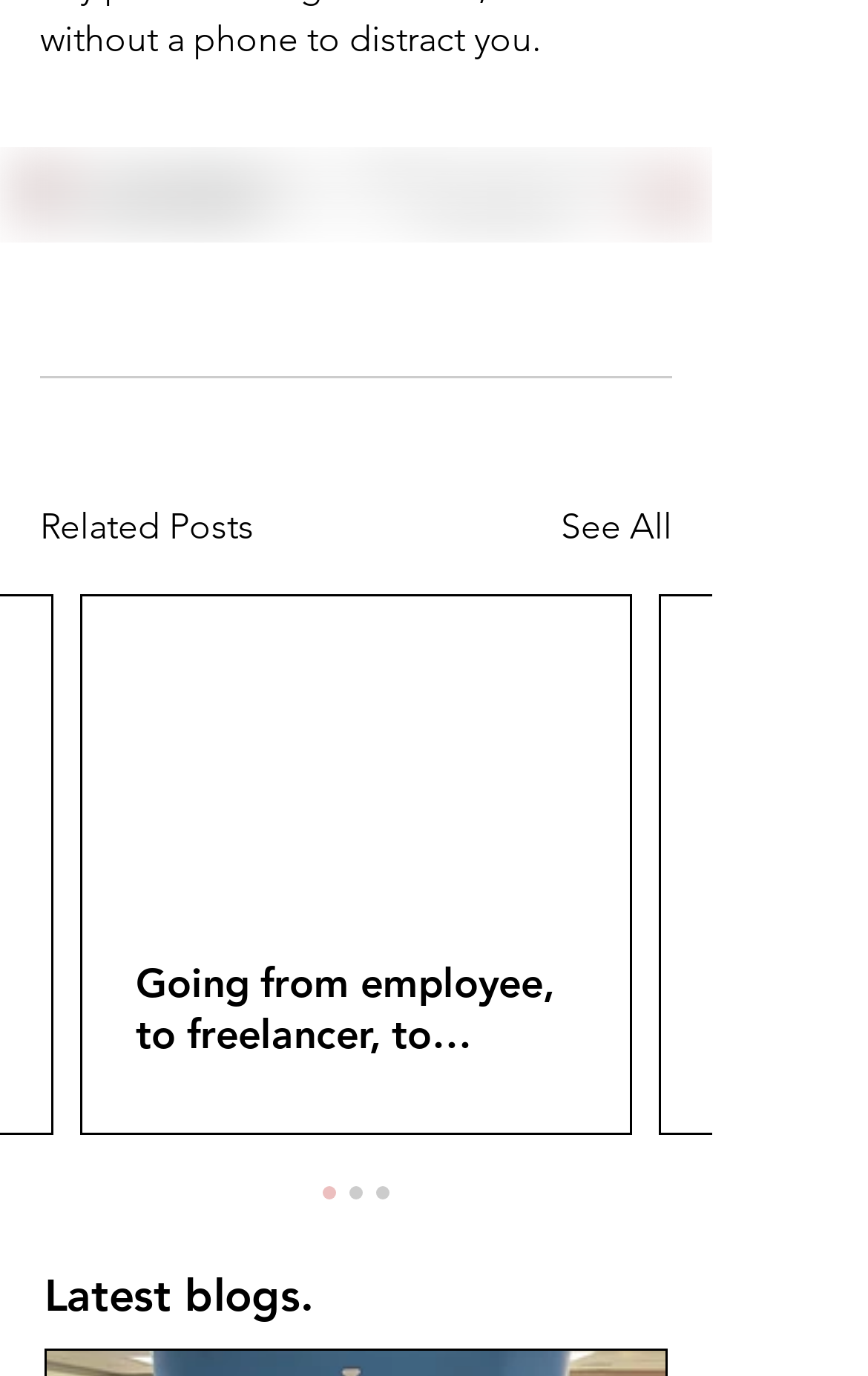Provide a brief response using a word or short phrase to this question:
What is the title of the first section?

Related Posts